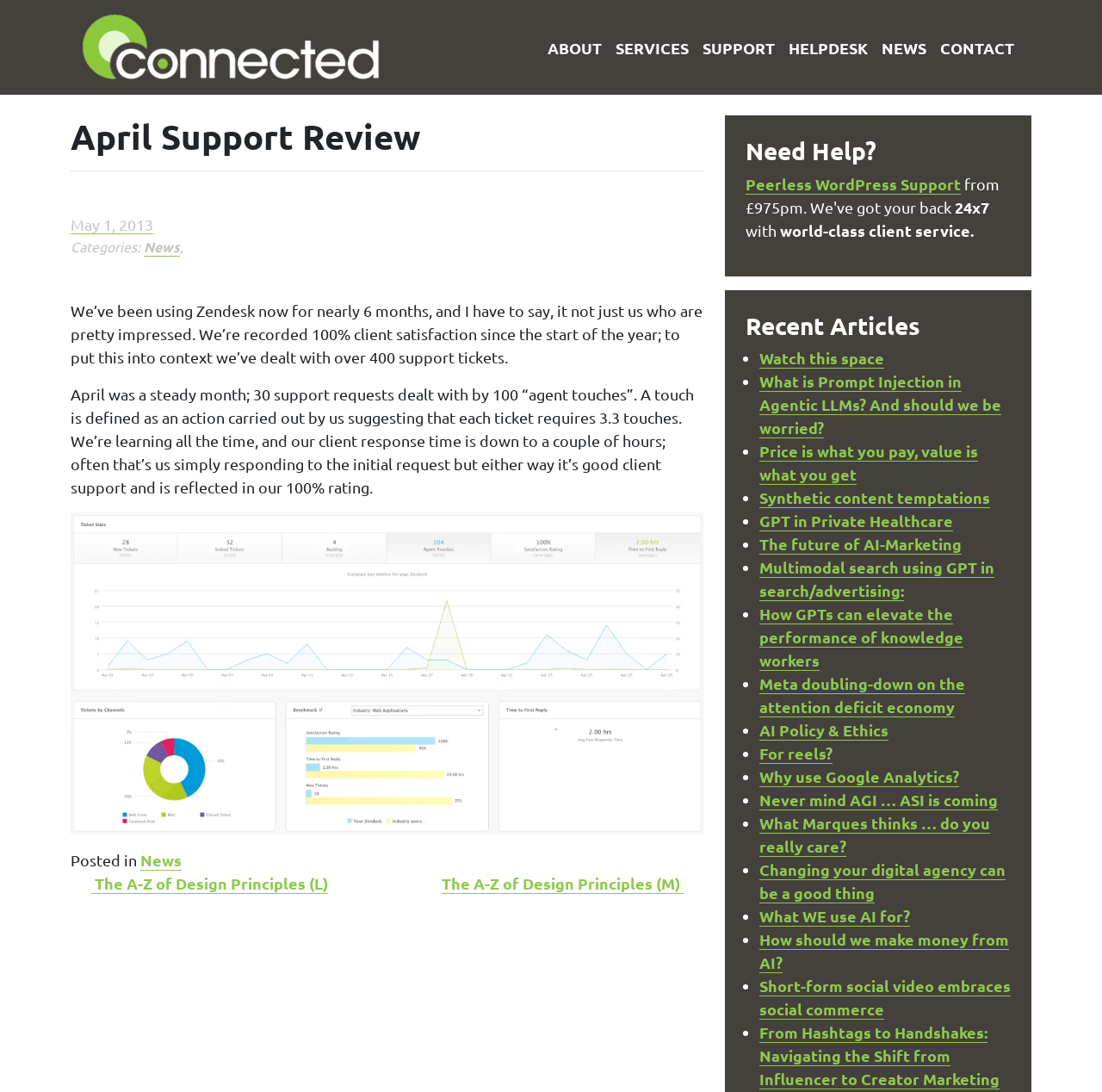Please study the image and answer the question comprehensively:
What is the client satisfaction rating?

The client satisfaction rating is mentioned in the text as 'We’re recorded 100% client satisfaction since the start of the year; to put this into context we’ve dealt with over 400 support tickets.'